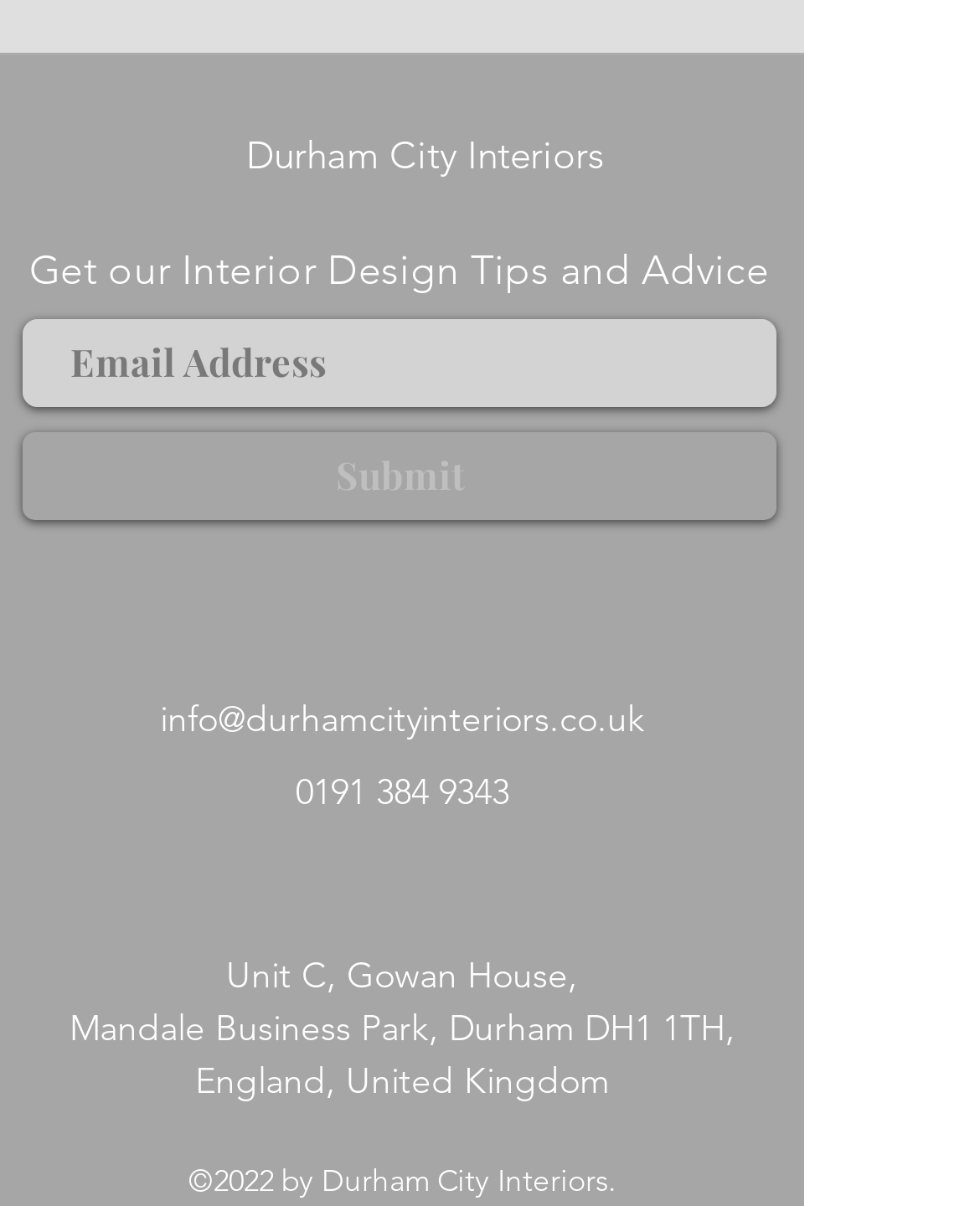What is the company's email address?
Please answer the question as detailed as possible based on the image.

I found the company's email address by looking at the link element with the text 'info@durhamcityinteriors.co.uk' which is located at the bottom of the page.